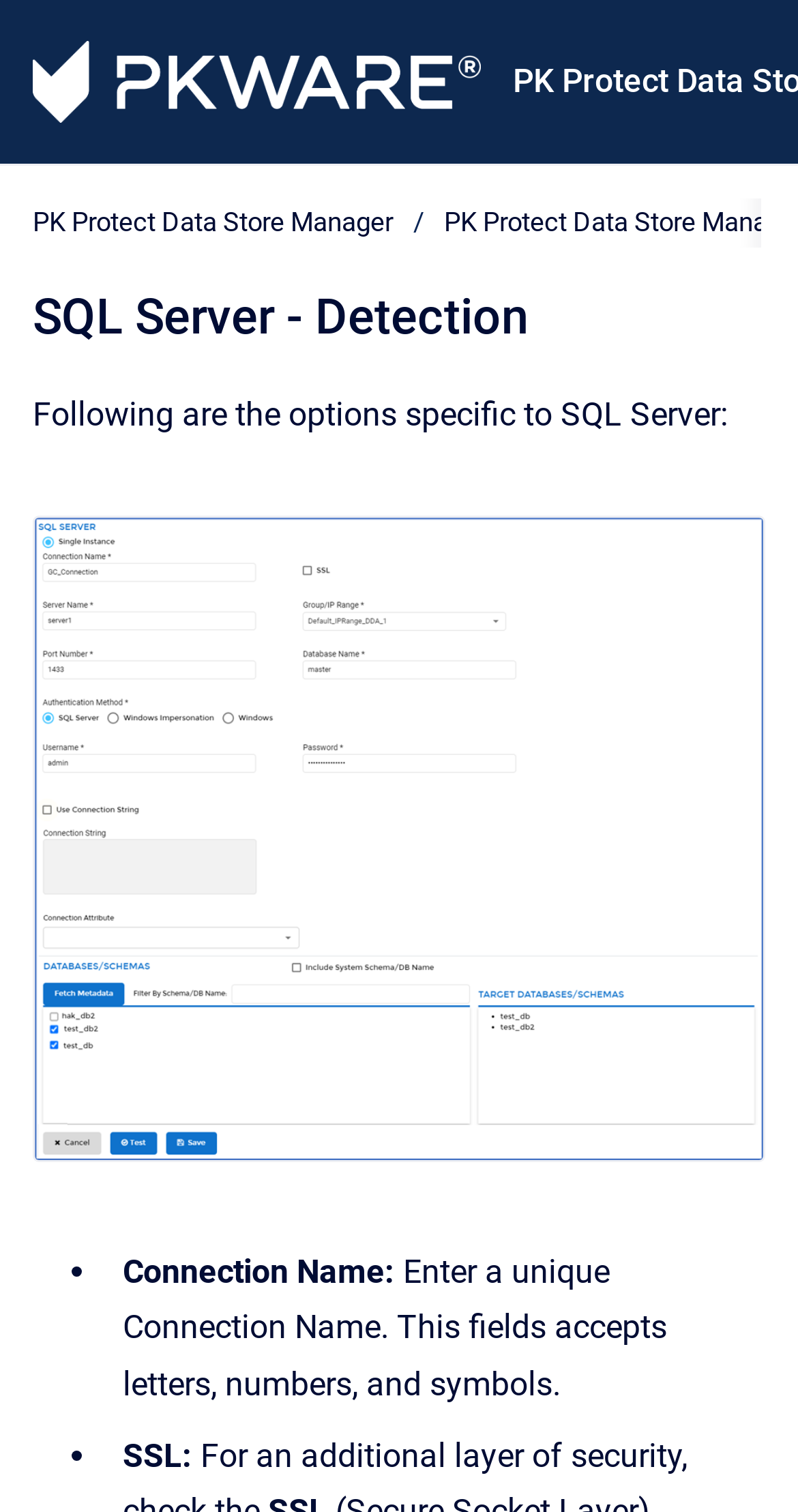Based on the description "PK Protect Data Store Manager", find the bounding box of the specified UI element.

[0.041, 0.134, 0.492, 0.16]